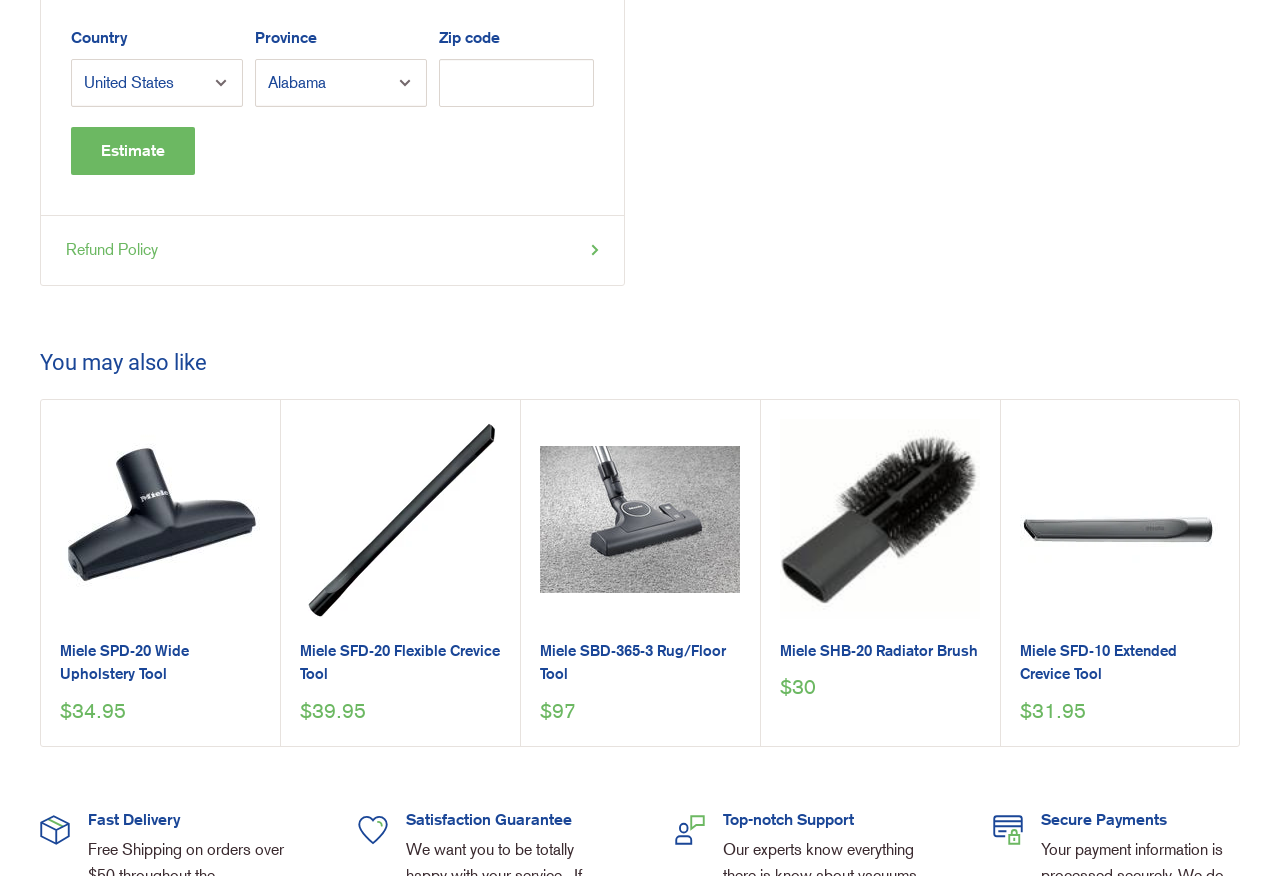Could you indicate the bounding box coordinates of the region to click in order to complete this instruction: "Select a country".

[0.055, 0.067, 0.19, 0.122]